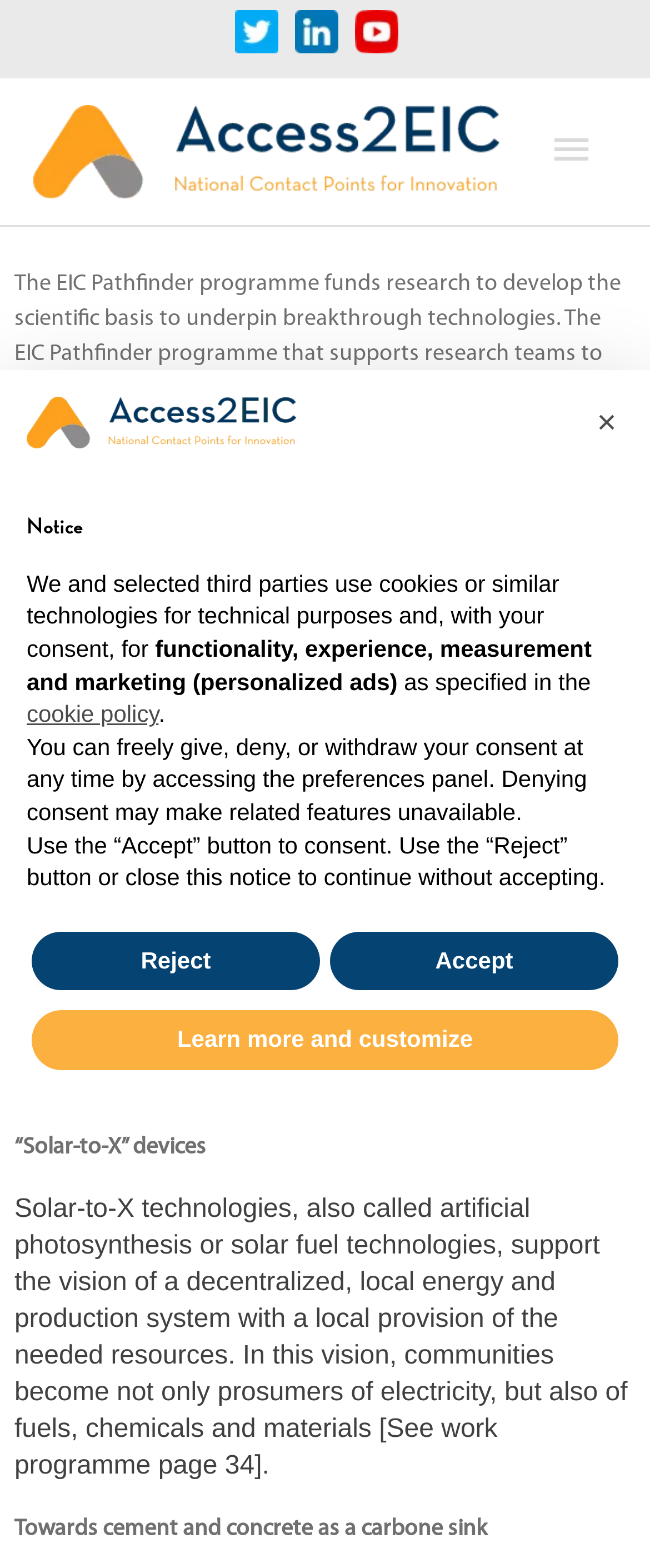Locate the bounding box coordinates of the UI element described by: "Main Menu". Provide the coordinates as four float numbers between 0 and 1, formatted as [left, top, right, bottom].

[0.81, 0.066, 0.949, 0.127]